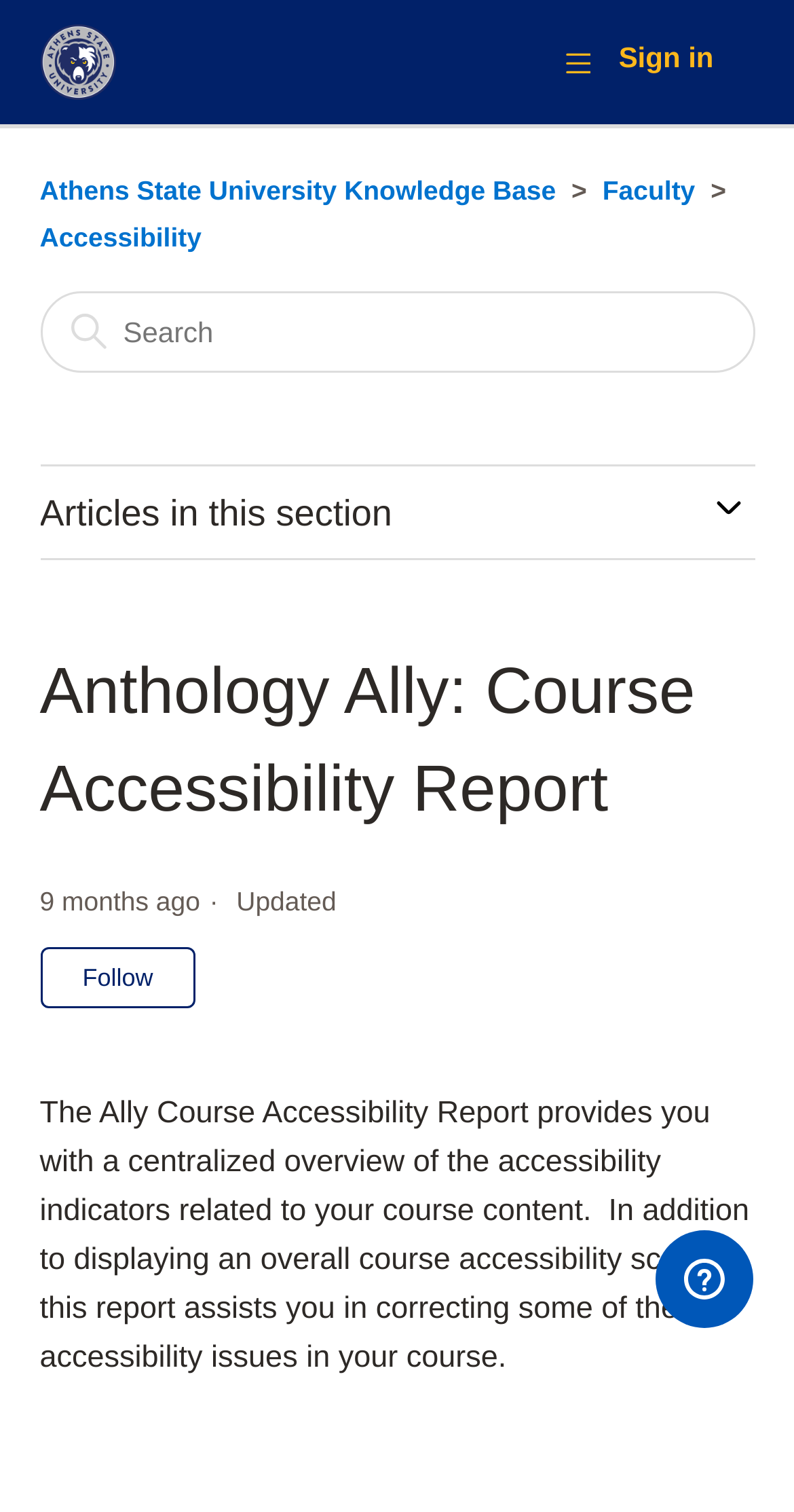Consider the image and give a detailed and elaborate answer to the question: 
What is the current status of the article?

The current status of the article can be found in the section that says 'Updated 2023-09-11 18:51' and '9 months ago'. This indicates that the article was last updated 9 months ago.